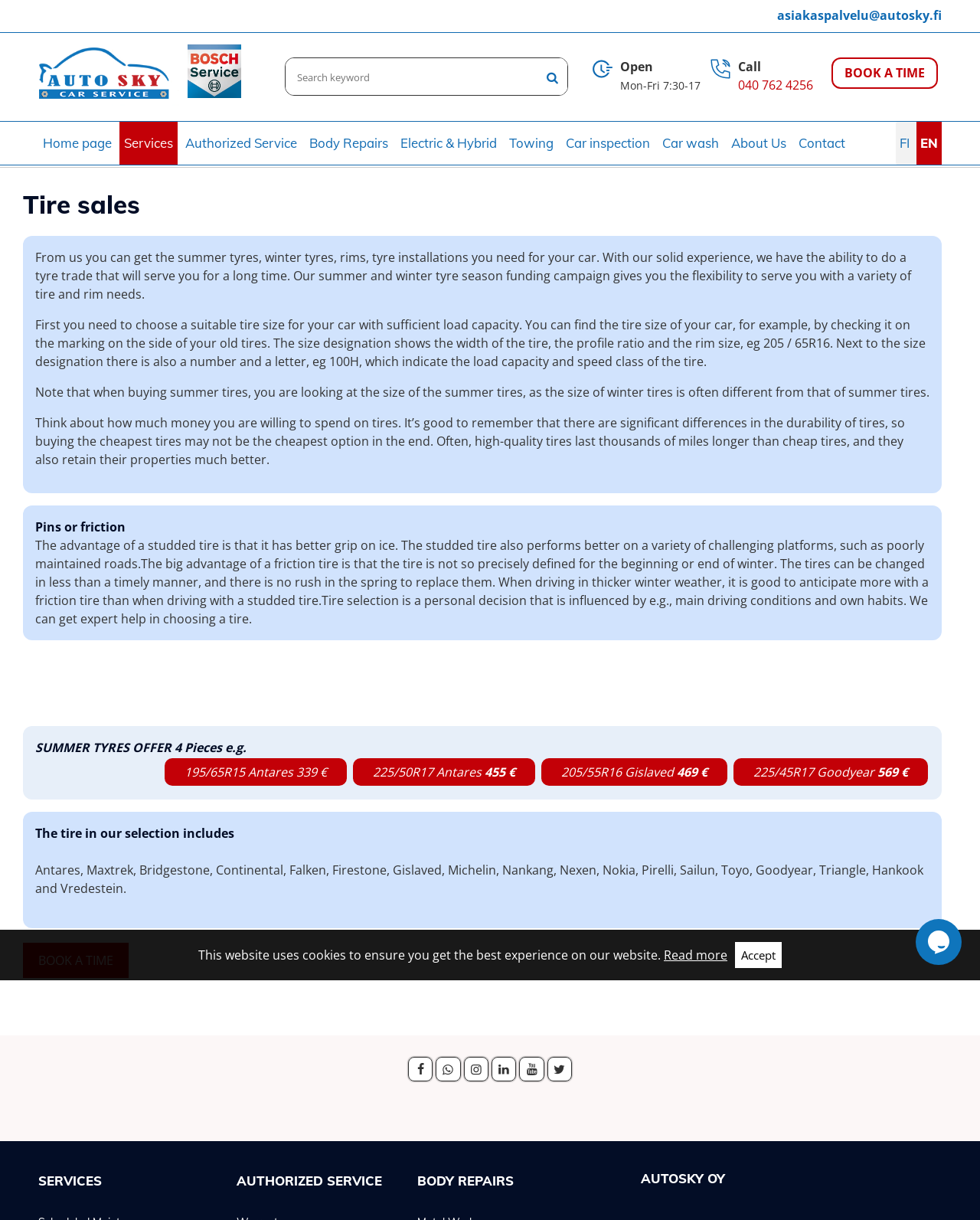Give a detailed account of the webpage, highlighting key information.

The webpage is about Autosky's tyre sales, offering a quality selection of summer and winter tyres, rims, and expert installations. The page is divided into several sections. At the top, there is a navigation menu with links to the home page, services, authorized service, body repairs, and other pages. Below the navigation menu, there is a search bar and a button to book a time.

On the left side of the page, there is a section with contact information, including an email address, phone number, and opening hours. There are also links to social media platforms and a language selection option.

The main content of the page is divided into several sections. The first section explains the importance of choosing the right tyre size and load capacity for your car. It also provides information on how to find the tyre size and load capacity of your car.

The next section discusses the differences between studded and friction tyres, including their advantages and disadvantages. It also mentions that tyre selection is a personal decision influenced by driving conditions and habits.

Below this section, there is a list of summer tyre offers, including prices and tyre sizes. The list includes tyres from various brands such as Antares, Gislaved, and Goodyear.

Further down the page, there is a section that lists the tyre brands available in Autosky's selection, including Antares, Bridgestone, Continental, and others.

At the bottom of the page, there is a section with links to services, authorized service, body repairs, and other pages. There is also a heading that reads "Autosky Oy" and a section with a cookie policy notice, a "Read more" link, and an "Accept" button.

On the right side of the page, there is a chat widget iframe.